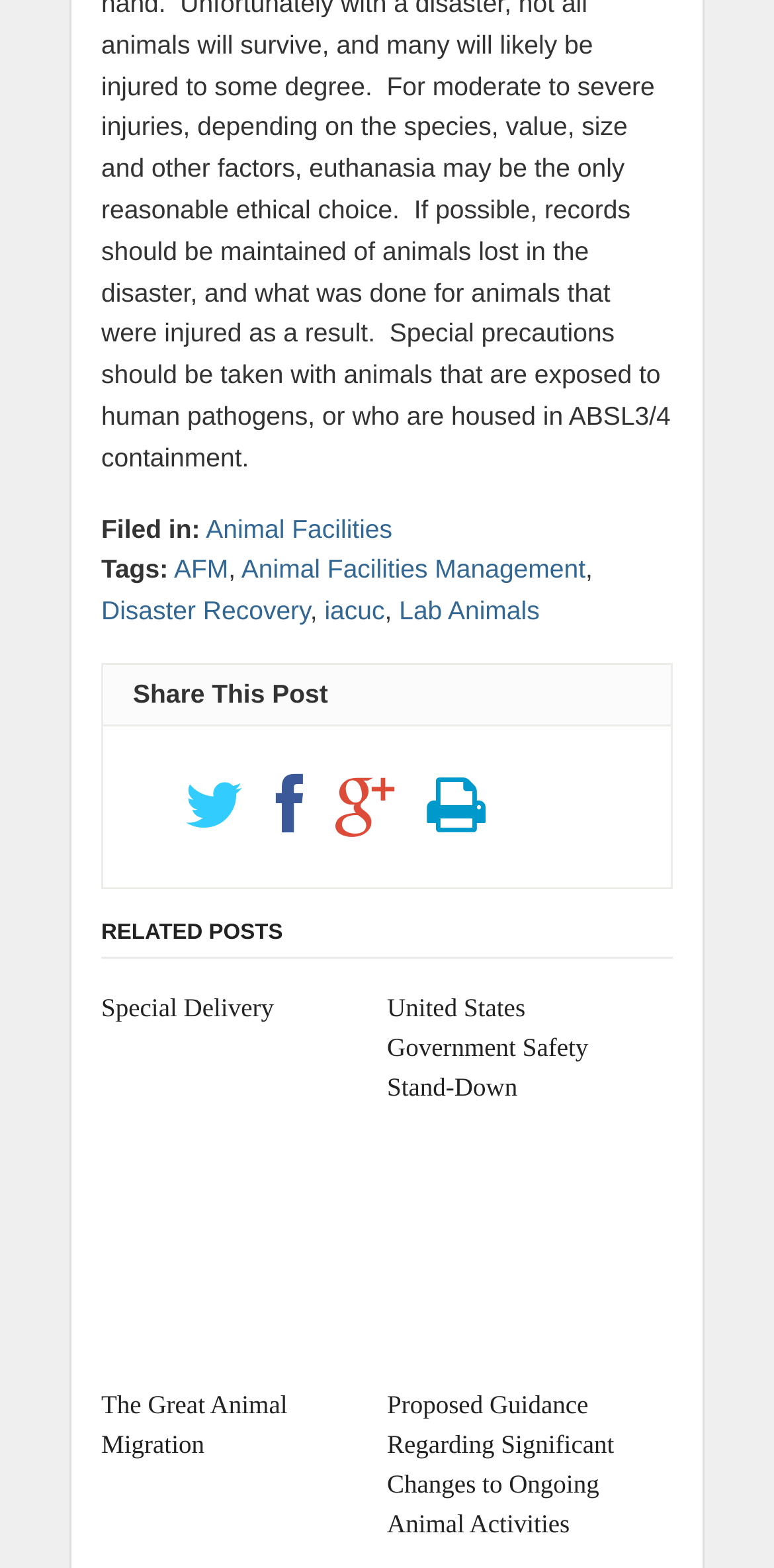Using the provided element description: "Special Delivery", determine the bounding box coordinates of the corresponding UI element in the screenshot.

[0.131, 0.631, 0.474, 0.656]